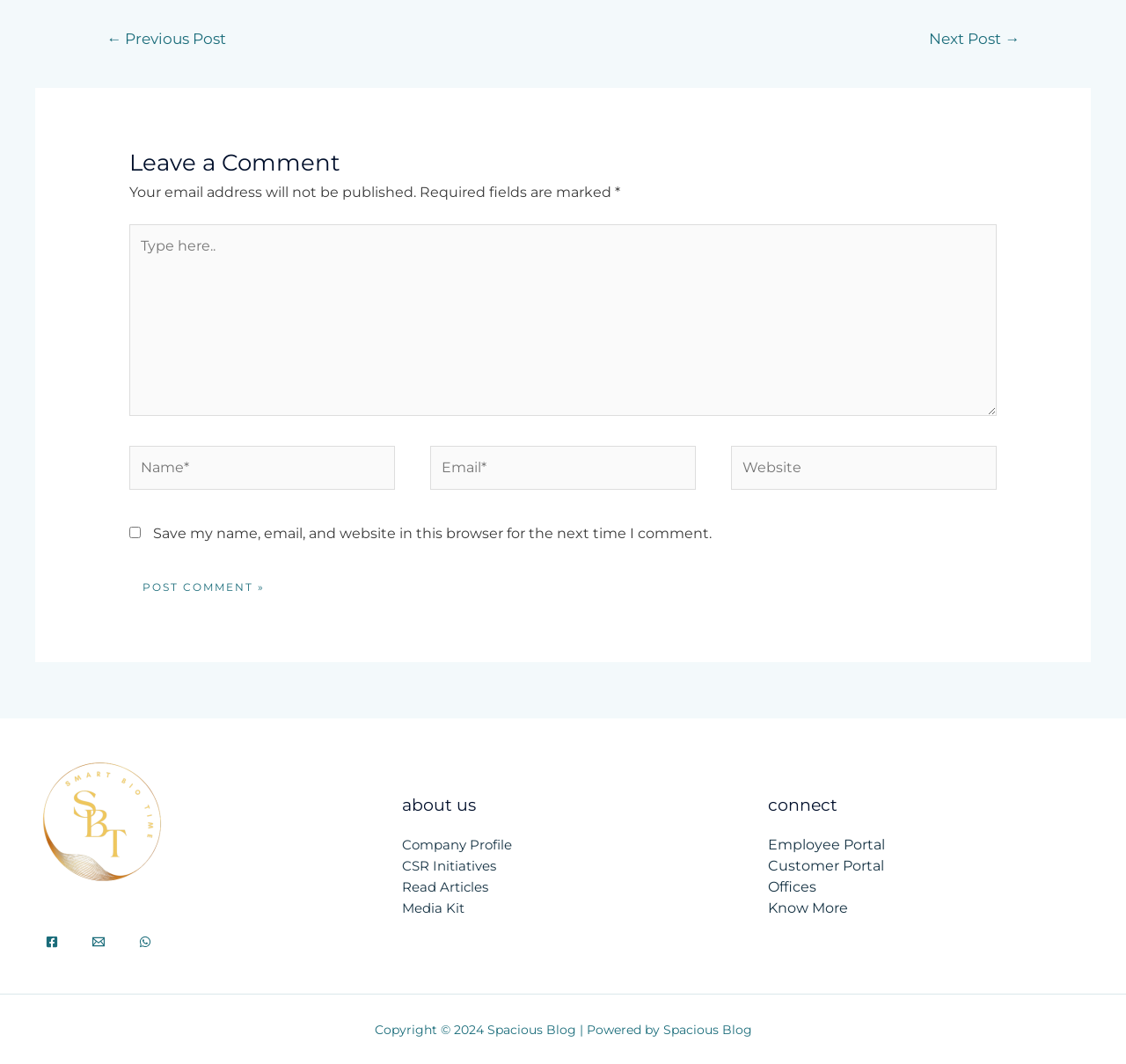Determine the bounding box coordinates of the clickable element to achieve the following action: 'Go to Facebook'. Provide the coordinates as four float values between 0 and 1, formatted as [left, top, right, bottom].

[0.031, 0.87, 0.061, 0.901]